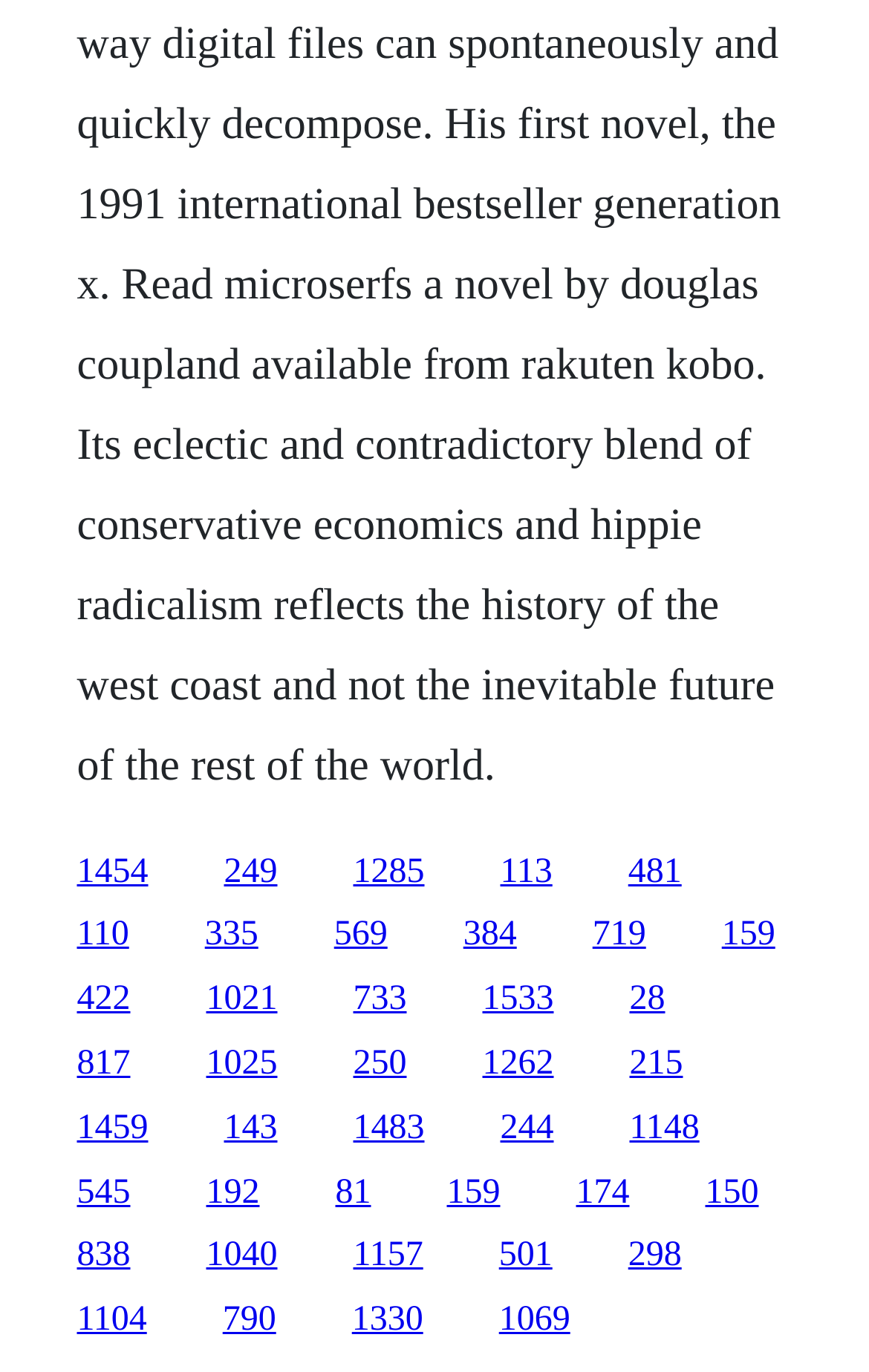Determine the coordinates of the bounding box that should be clicked to complete the instruction: "go to the ninth link". The coordinates should be represented by four float numbers between 0 and 1: [left, top, right, bottom].

[0.831, 0.668, 0.892, 0.695]